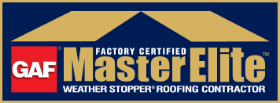Please answer the following question using a single word or phrase: 
What does the GAF Master Elite certification signify?

Excellence in roofing sector